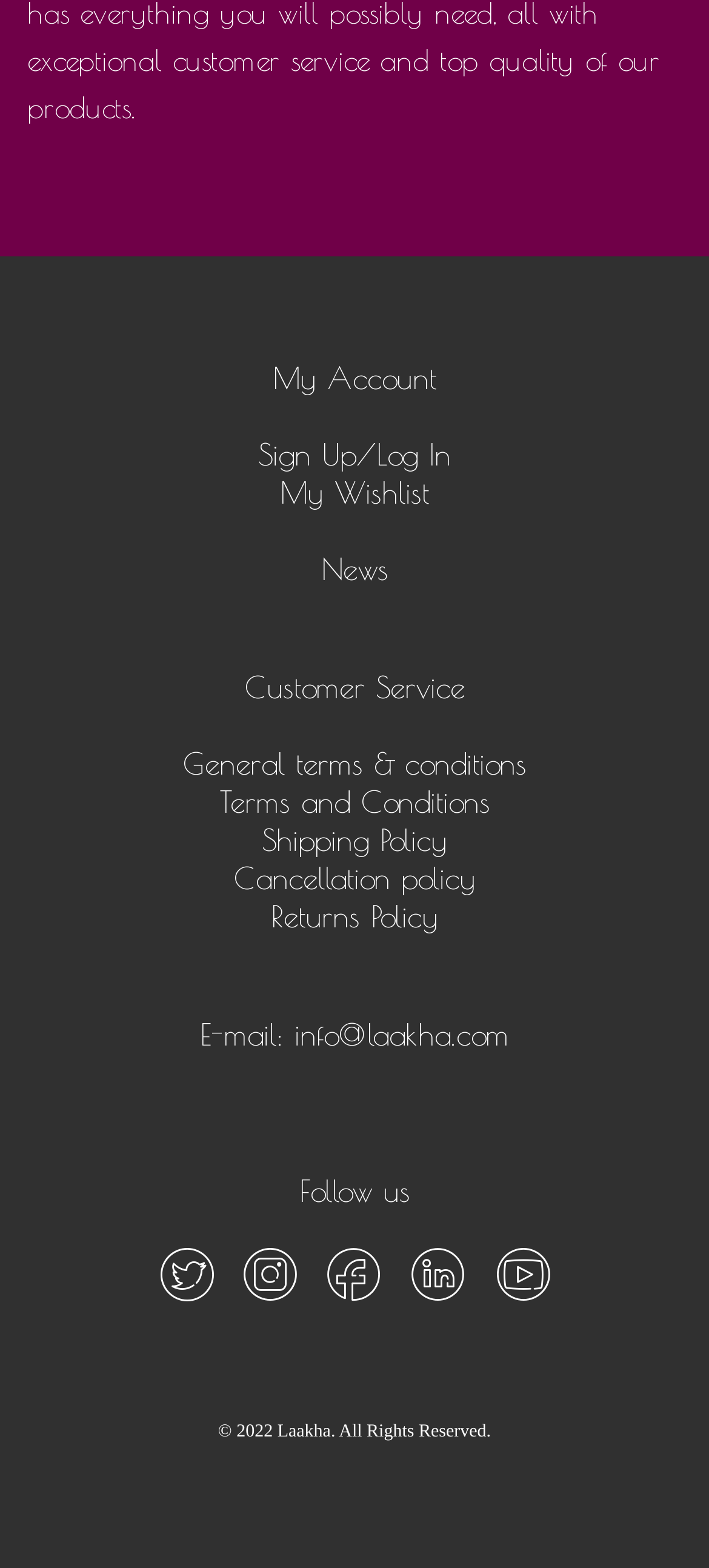Based on the element description, predict the bounding box coordinates (top-left x, top-left y, bottom-right x, bottom-right y) for the UI element in the screenshot: Cancellation policy

[0.329, 0.548, 0.671, 0.57]